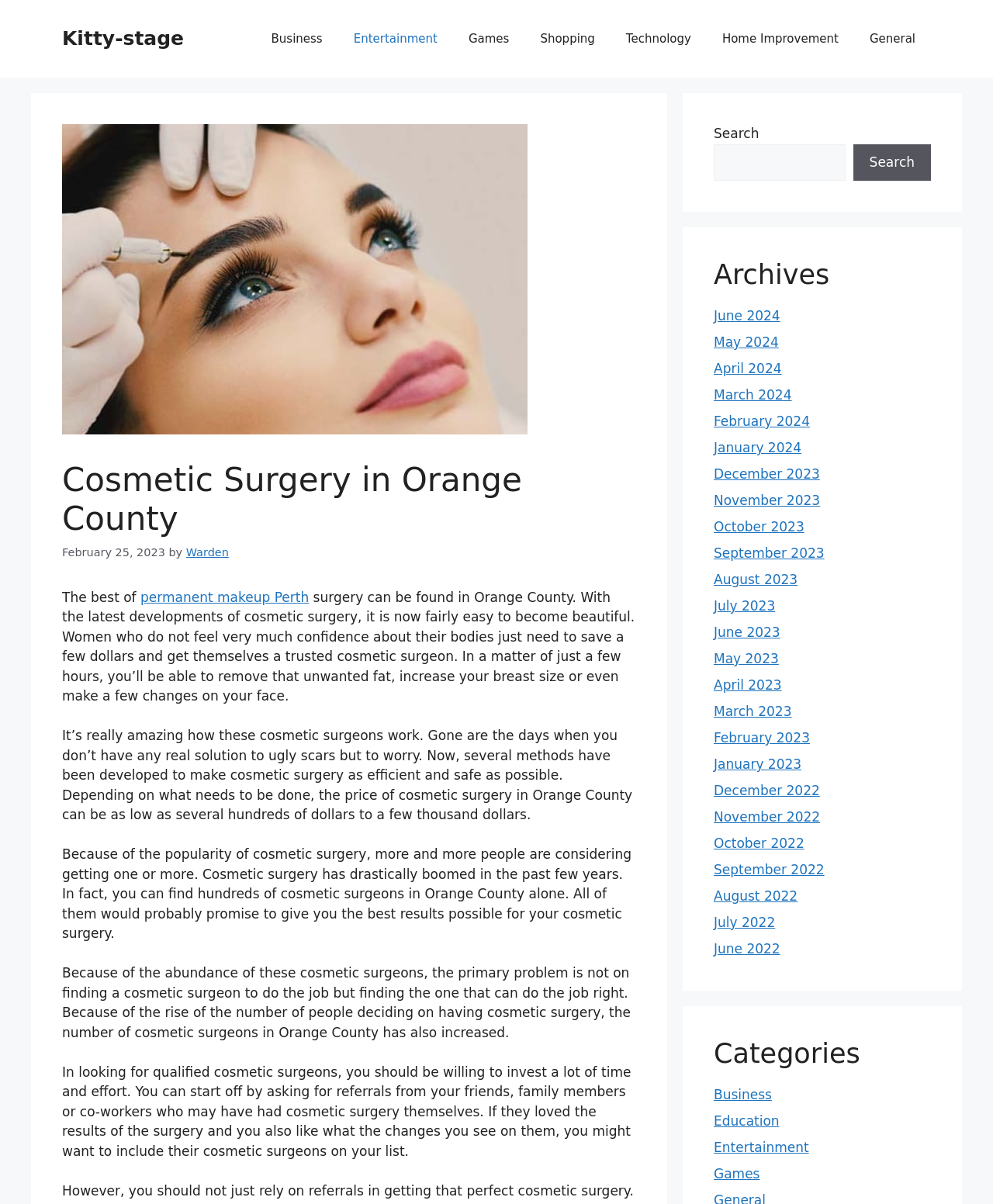What type of content is available on the website?
Give a detailed explanation using the information visible in the image.

The webpage contains a section labeled 'Archives' which lists links to previous articles or posts, organized by month and year. This suggests that the website is a blog or news site that publishes regular content, and the archives allow users to access older articles.